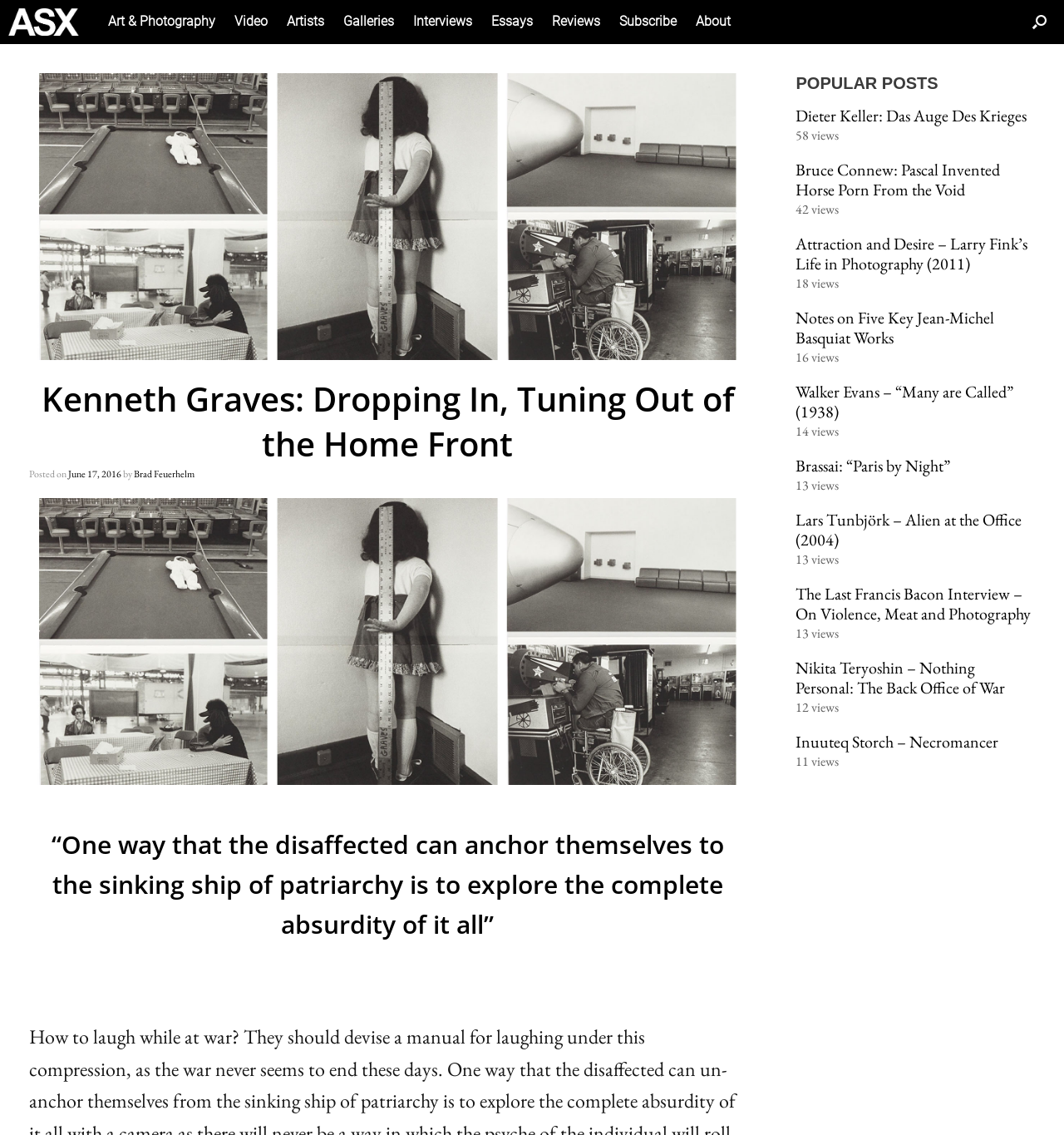Please determine the bounding box coordinates for the element that should be clicked to follow these instructions: "Go to the Art & Photography page".

[0.094, 0.003, 0.211, 0.036]